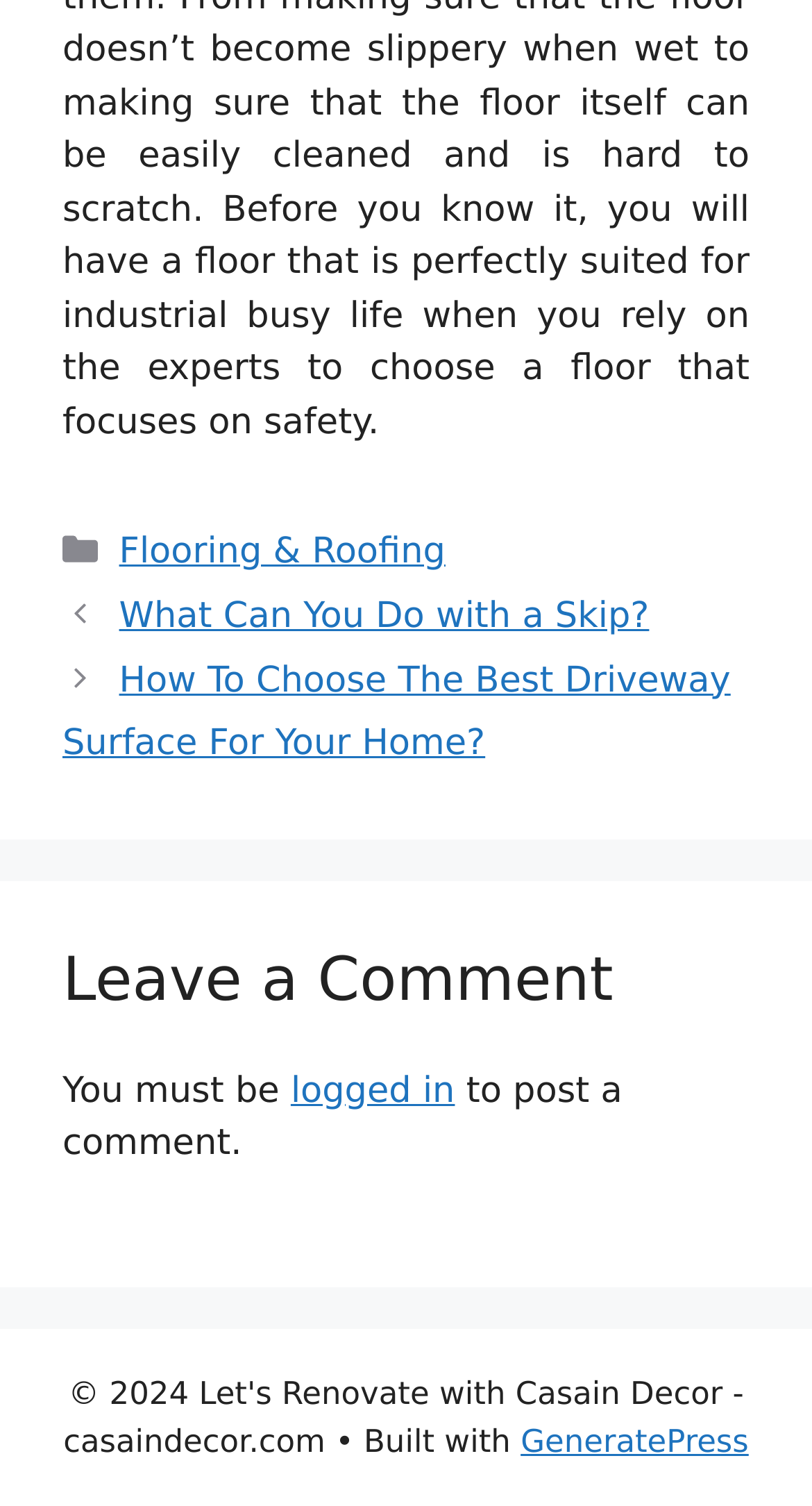Provide the bounding box coordinates of the UI element that matches the description: "GeneratePress".

[0.641, 0.944, 0.922, 0.969]